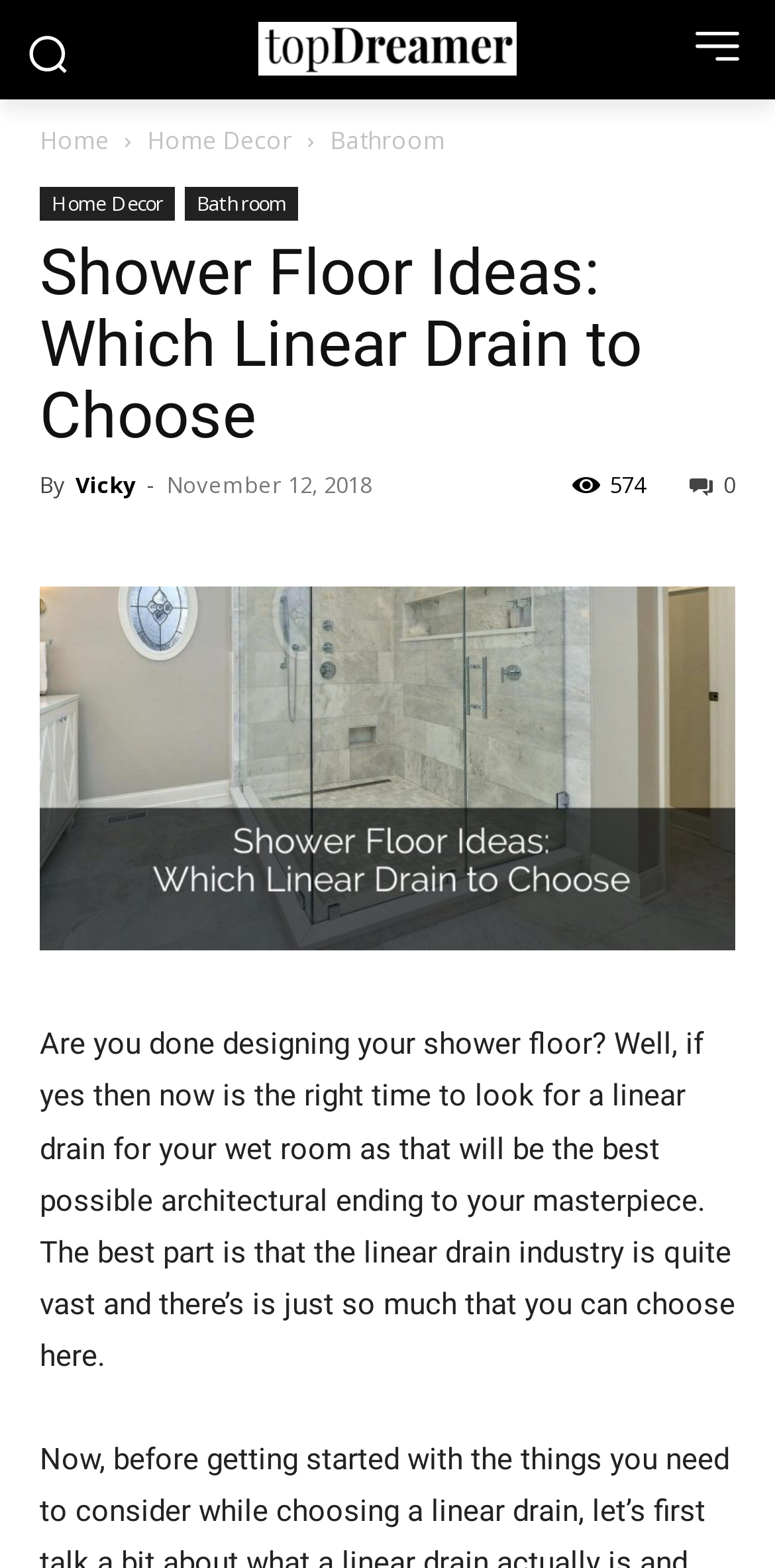What is the topic of this article?
Utilize the image to construct a detailed and well-explained answer.

The topic of this article is Shower Floor Ideas, which can be inferred from the heading 'Shower Floor Ideas: Which Linear Drain to Choose' and the content of the article.